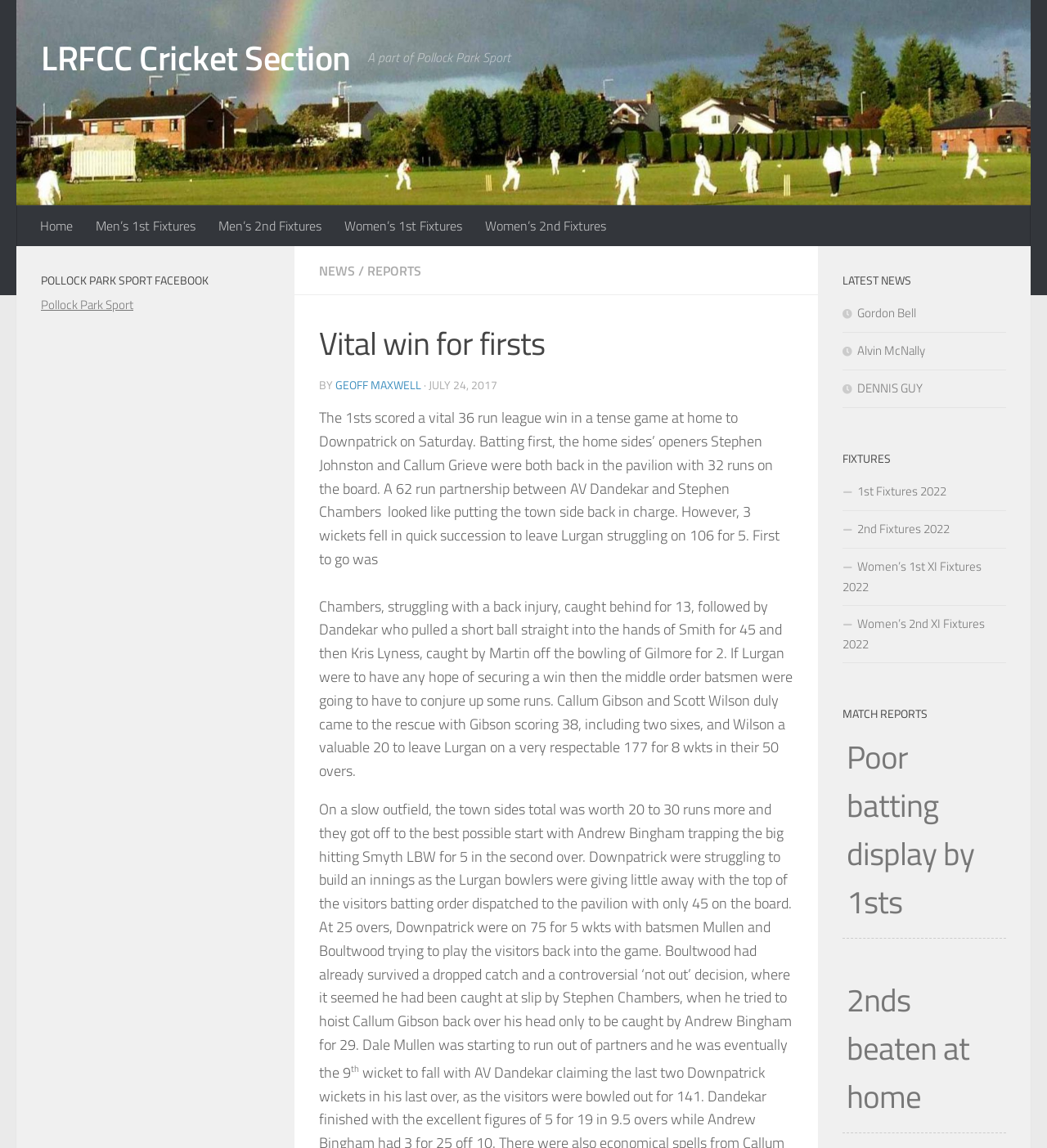Locate the bounding box coordinates of the area you need to click to fulfill this instruction: 'Check 'LATEST NEWS''. The coordinates must be in the form of four float numbers ranging from 0 to 1: [left, top, right, bottom].

[0.805, 0.236, 0.961, 0.253]